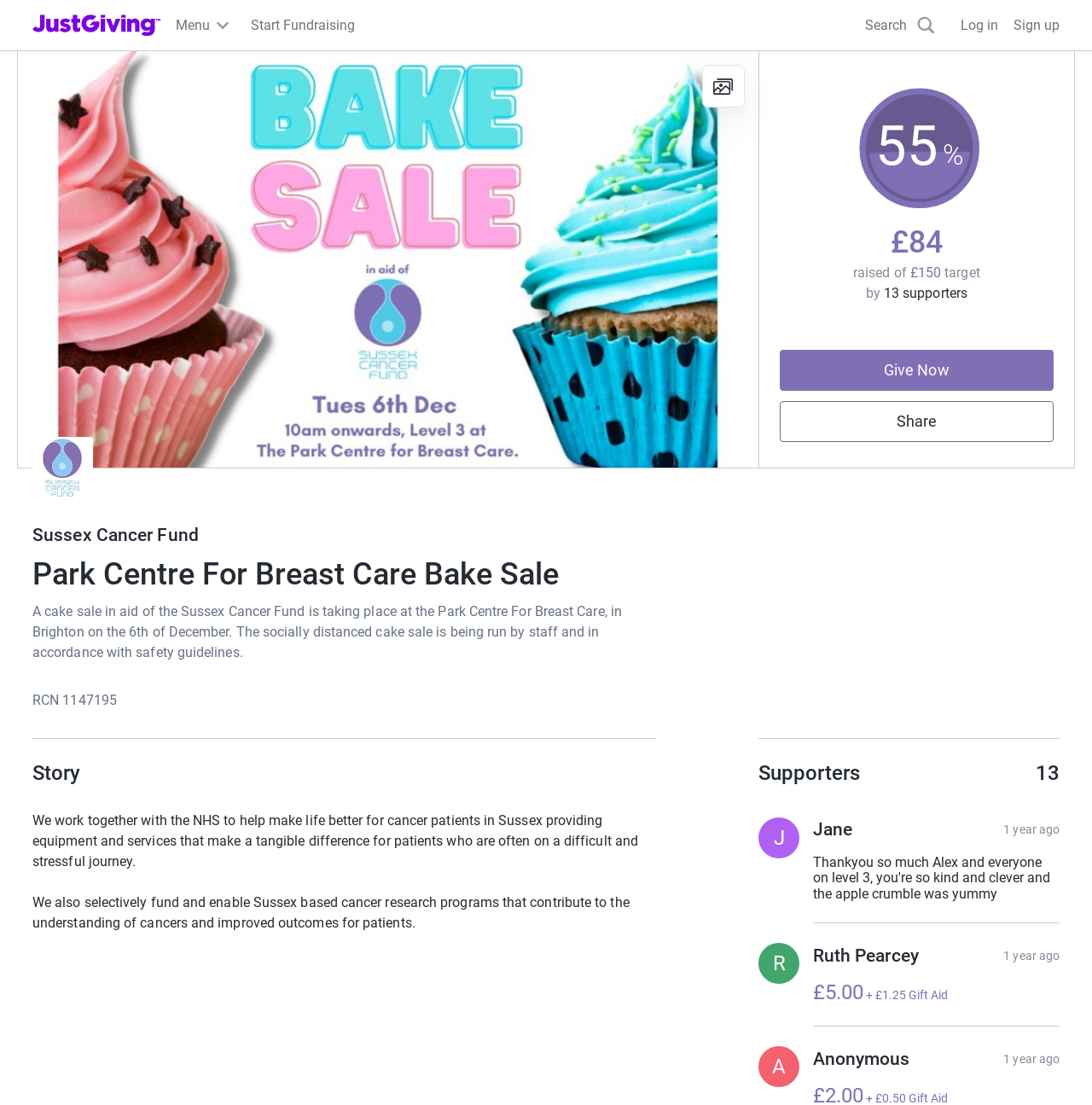Find and generate the main title of the webpage.

Park Centre For Breast Care Bake Sale